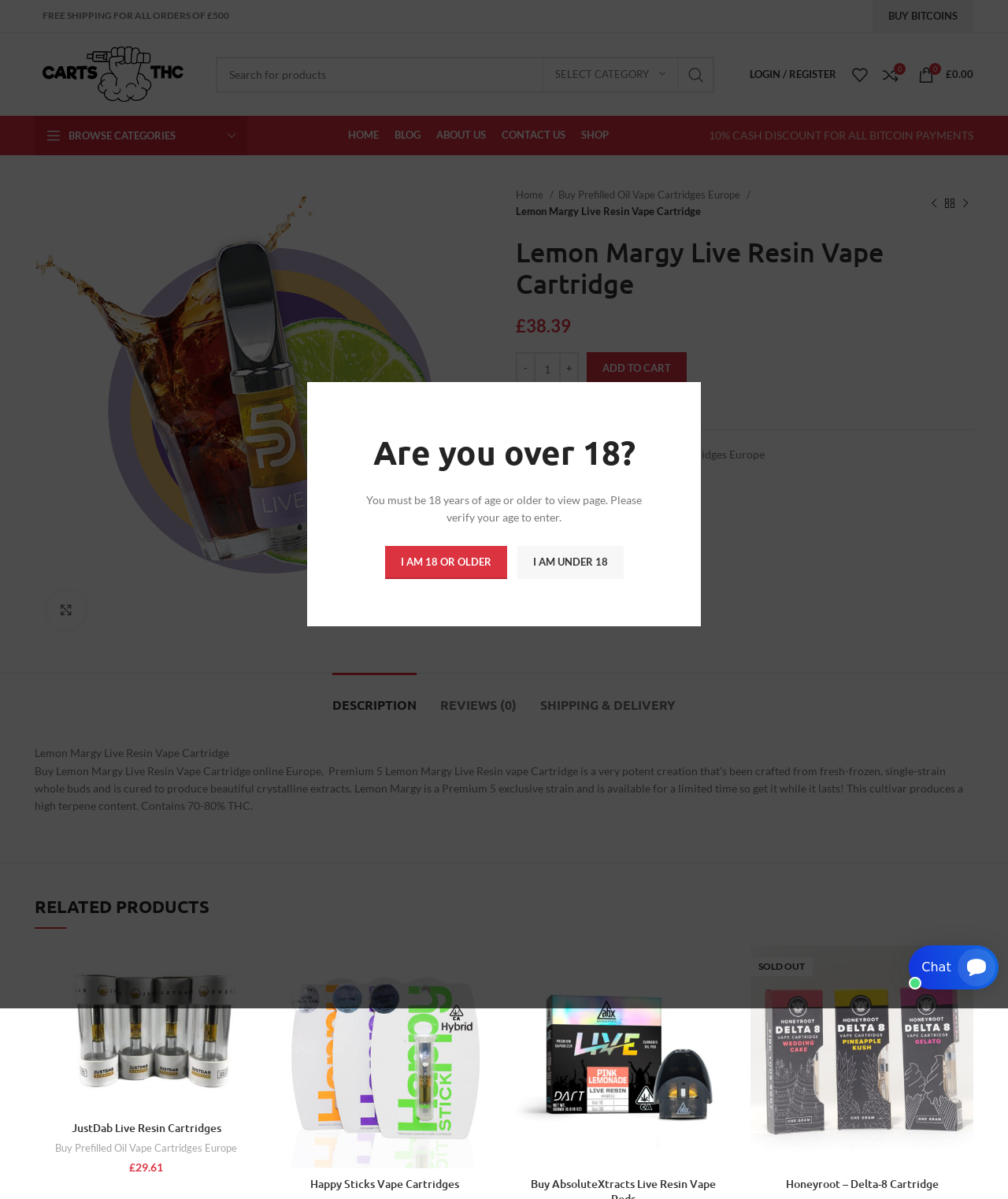How much discount do you get for paying with Bitcoin?
Using the image provided, answer with just one word or phrase.

10% cash discount